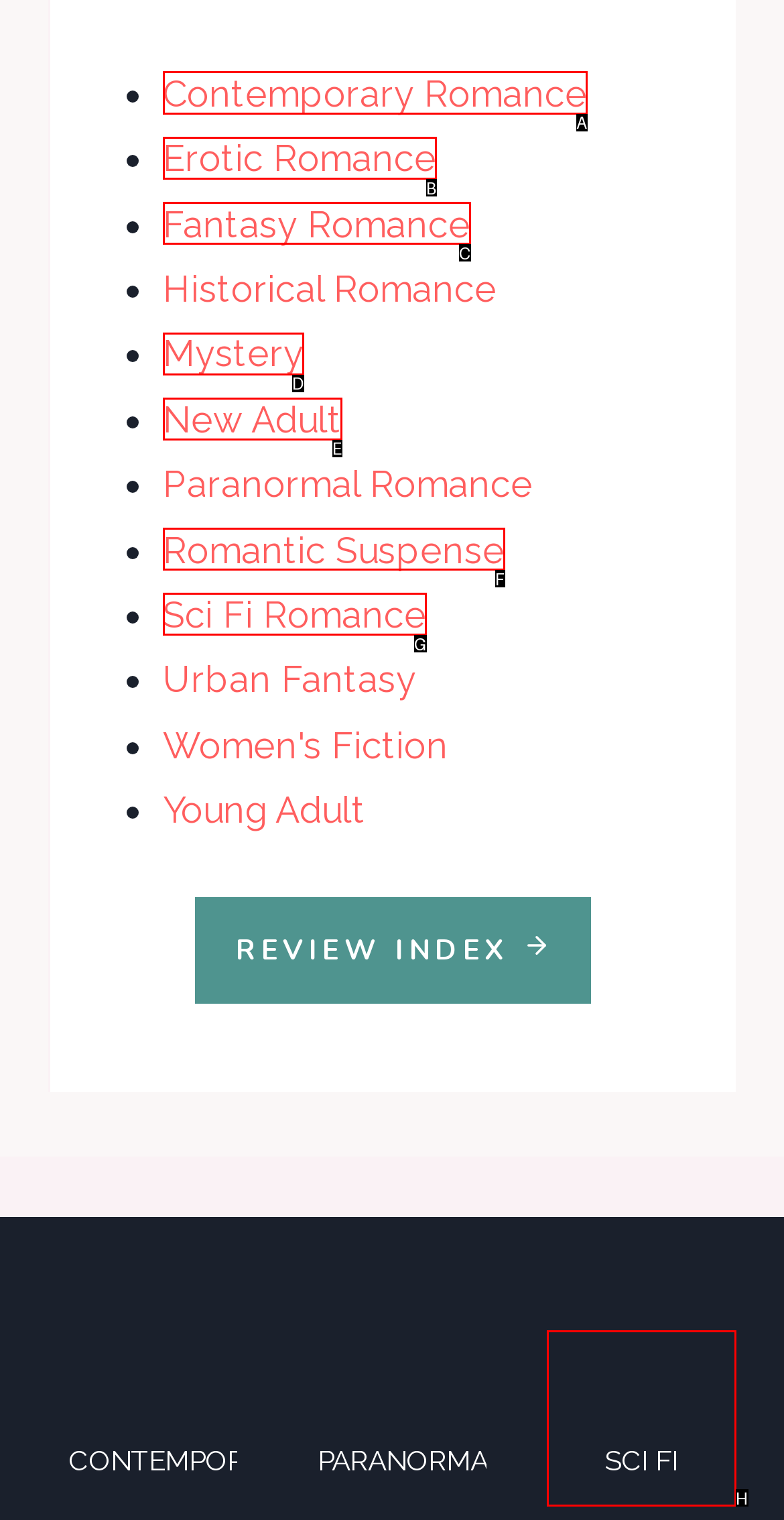Point out the HTML element I should click to achieve the following task: Visit the offices and directory Provide the letter of the selected option from the choices.

None